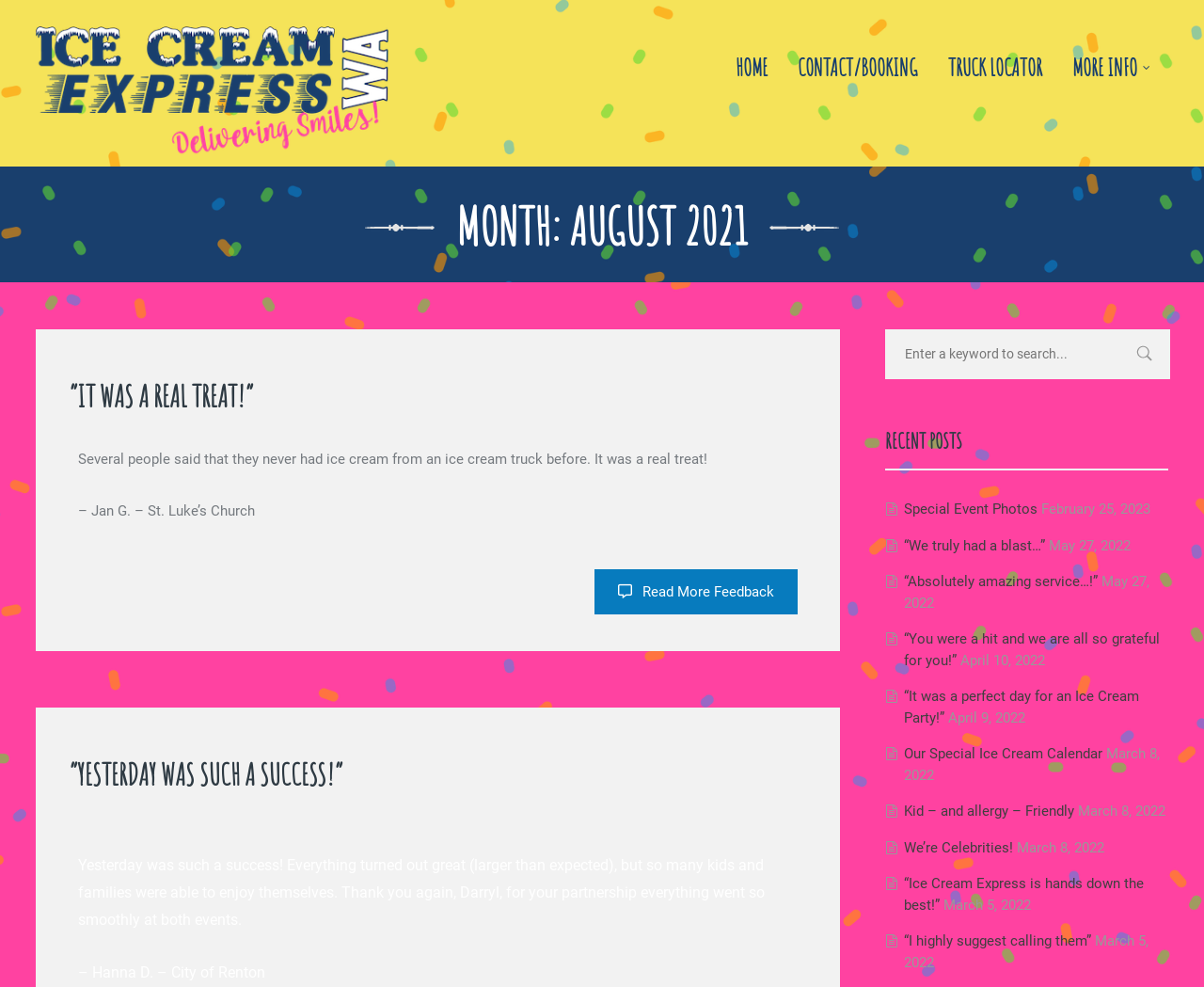Please analyze the image and give a detailed answer to the question:
What is the topic of the recent posts section?

The recent posts section is located near the bottom of the webpage, and it appears to feature links to various posts about ice cream events and feedback from customers. The posts have titles such as '“IT WAS A REAL TREAT!”' and '“YESTERDAY WAS SUCH A SUCCESS!”', indicating that they are about positive experiences with the ice cream company.